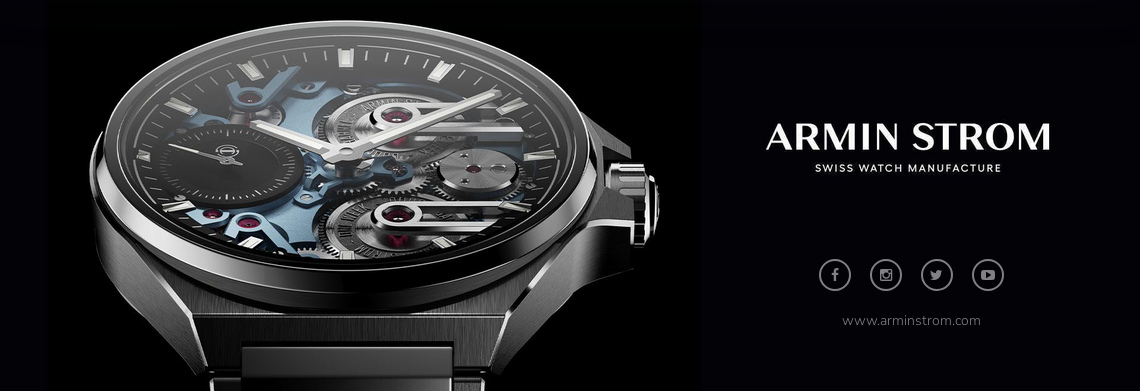What is the material of the watch?
Using the image as a reference, answer the question with a short word or phrase.

Stainless steel